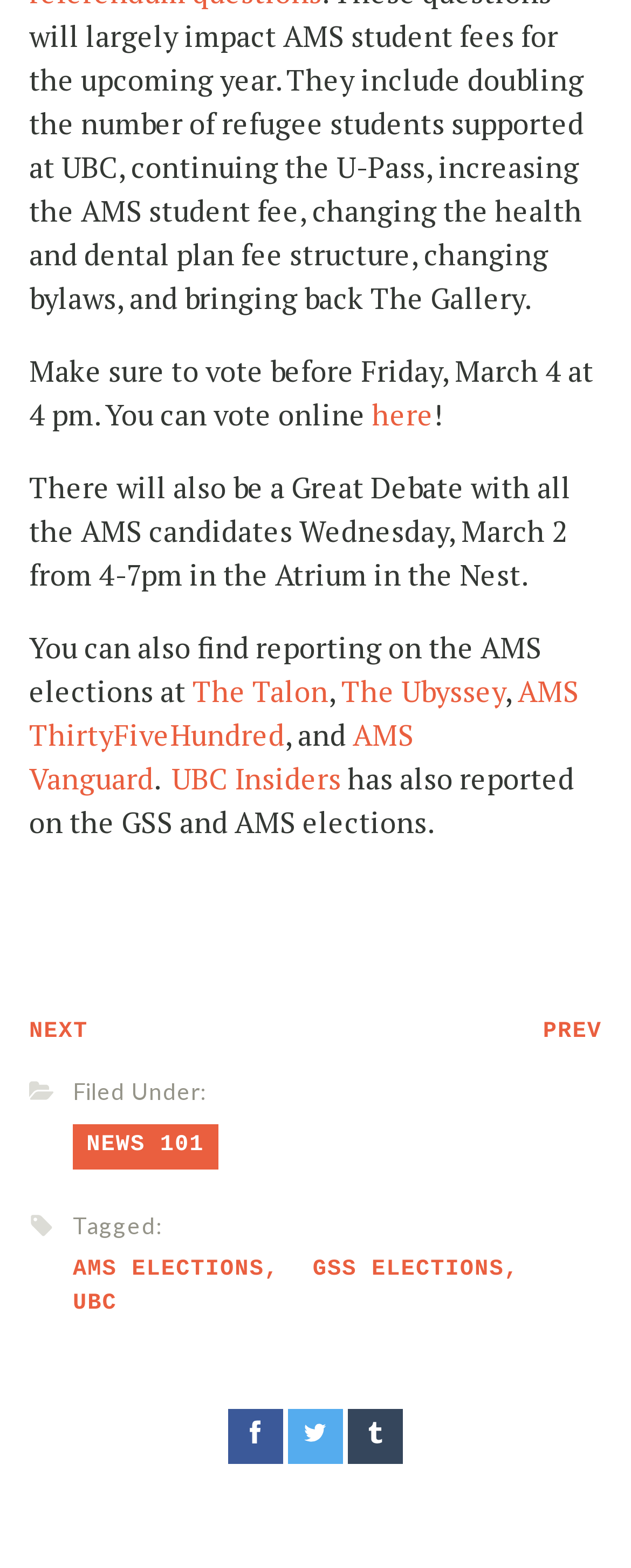Find the bounding box coordinates for the area that must be clicked to perform this action: "Click here to vote online".

[0.59, 0.252, 0.687, 0.277]